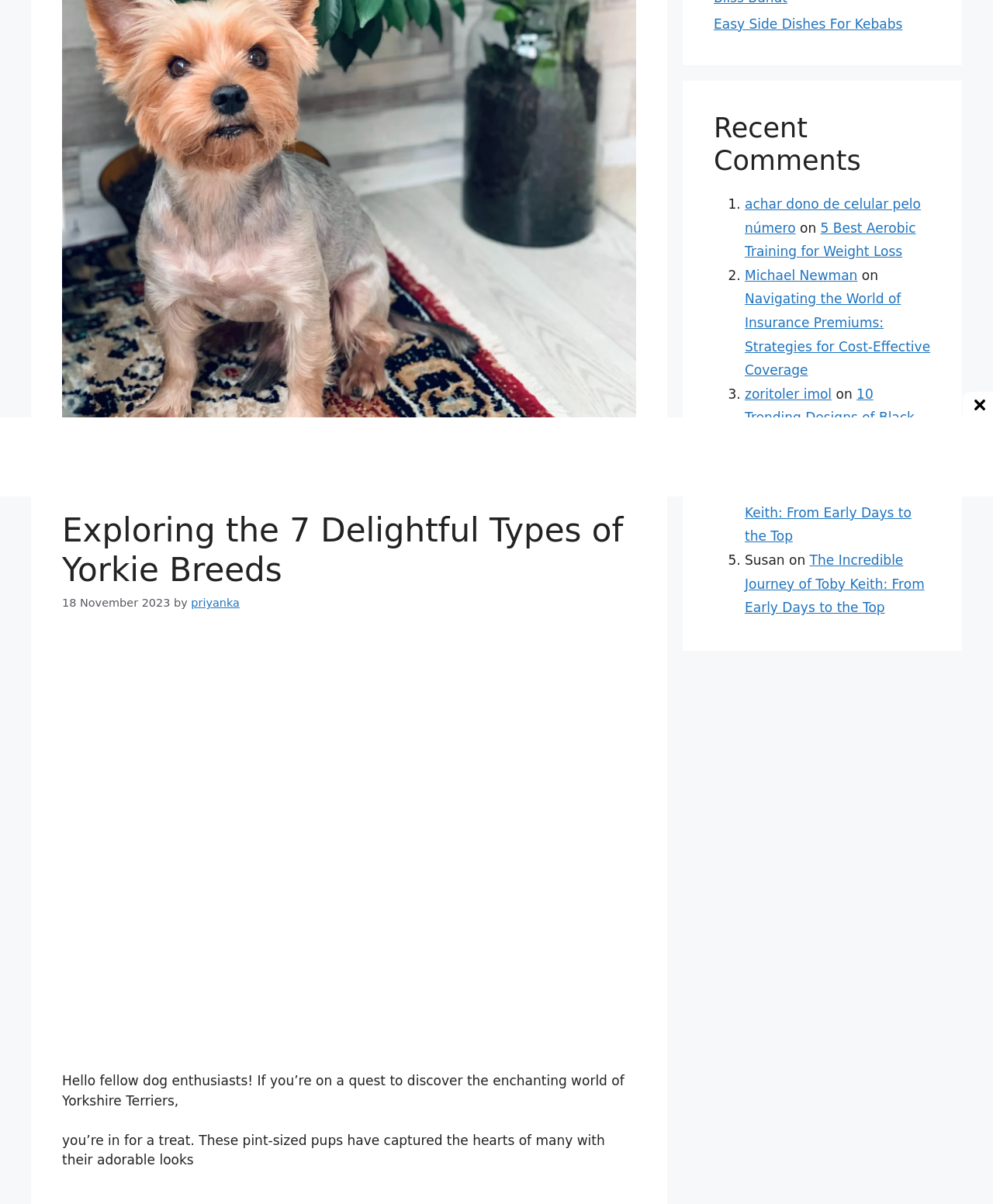Find the bounding box coordinates of the UI element according to this description: "Easy Side Dishes For Kebabs".

[0.719, 0.013, 0.909, 0.026]